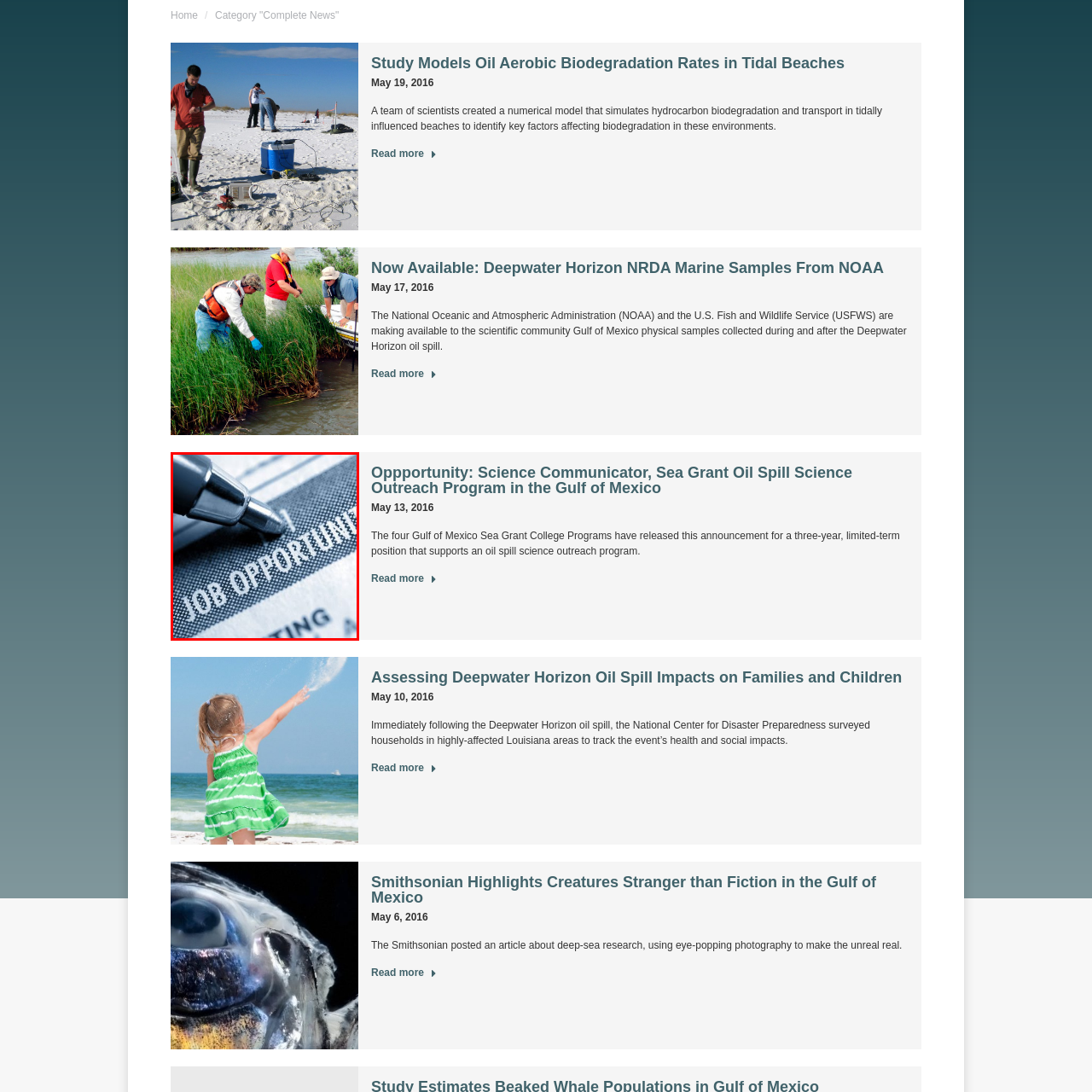What is the purpose of the job opportunity?
Please examine the image within the red bounding box and provide a comprehensive answer based on the visual details you observe.

The job opportunity is part of the Sea Grant Oil Spill Science Outreach Program, which aims to enhance public understanding of oil spill science, suggesting that the purpose of the job is to educate the public about oil spill science.